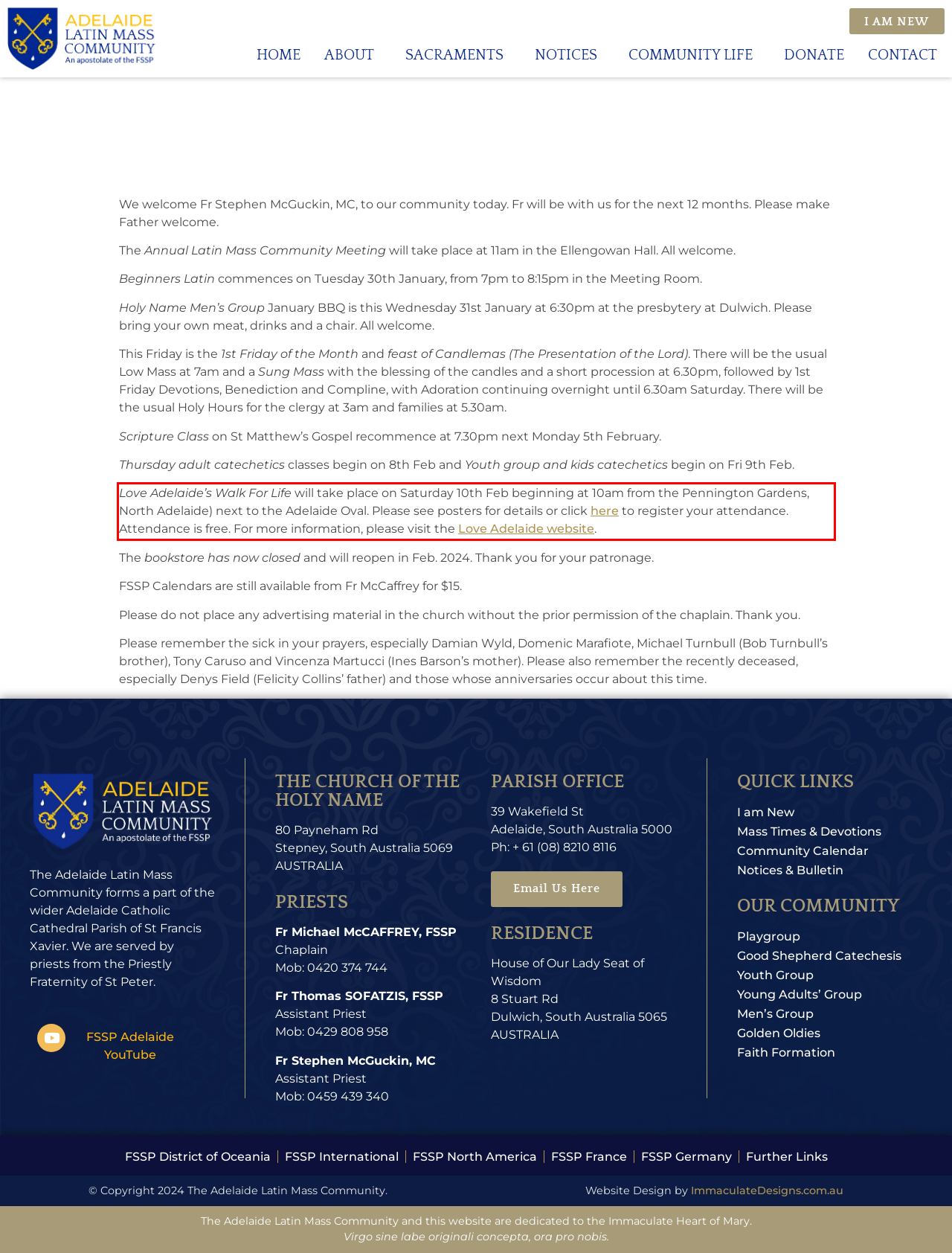Within the provided webpage screenshot, find the red rectangle bounding box and perform OCR to obtain the text content.

Love Adelaide’s Walk For Life will take place on Saturday 10th Feb beginning at 10am from the Pennington Gardens, North Adelaide) next to the Adelaide Oval. Please see posters for details or click here to register your attendance. Attendance is free. For more information, please visit the Love Adelaide website.